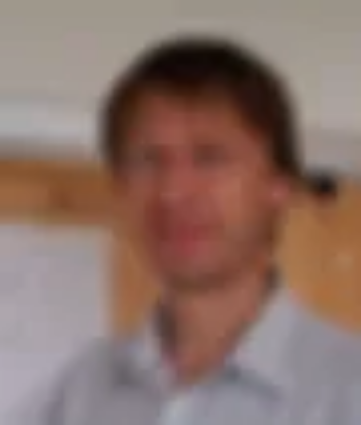Provide a thorough and detailed caption for the image.

The image features an individual, possibly a professional associated with Ben Thomas Architects, which specializes in both residential and commercial architectural services. The person is captured in a setting that suggests a work environment, with a focus on collaboration and project development. The soft focus may imply a candid moment, emphasizing a relaxed atmosphere that is often found in creative spaces.

In the background, there appears to be a light-colored wooden wall, which further hints at the aesthetic values associated with design and architecture. The individual is dressed in a light-colored shirt, suggesting a professional yet approachable demeanor. This image likely aims to convey the ethos of the firm—integrating a holistic approach to design and valuing client relationships.